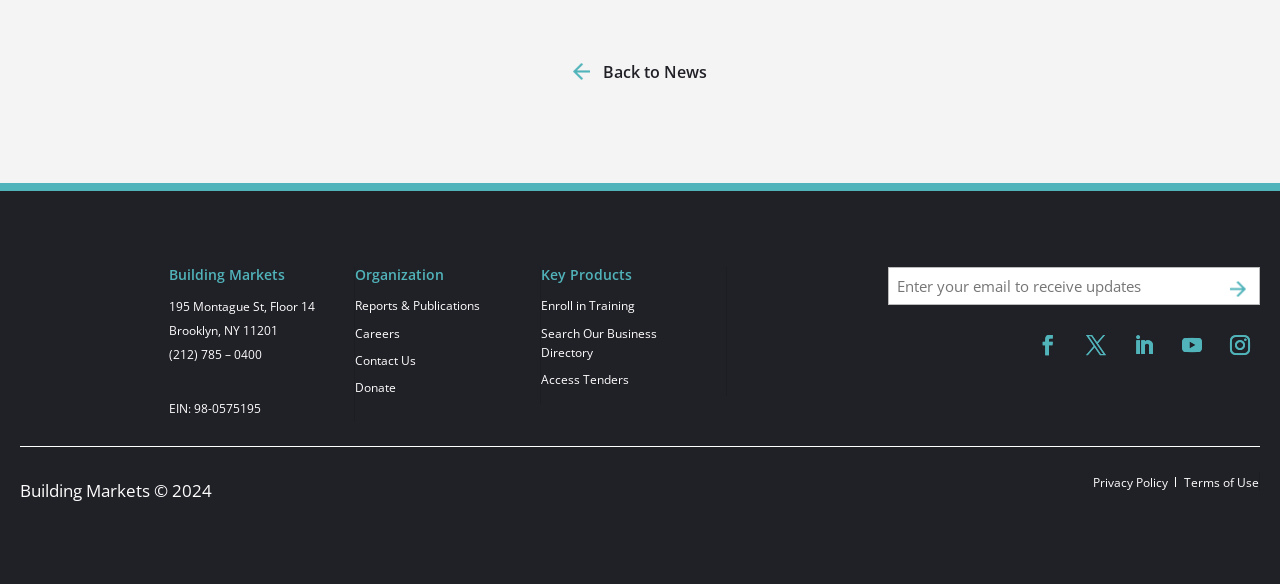Provide a one-word or brief phrase answer to the question:
What is the phone number of the organization?

(212) 785 – 0400